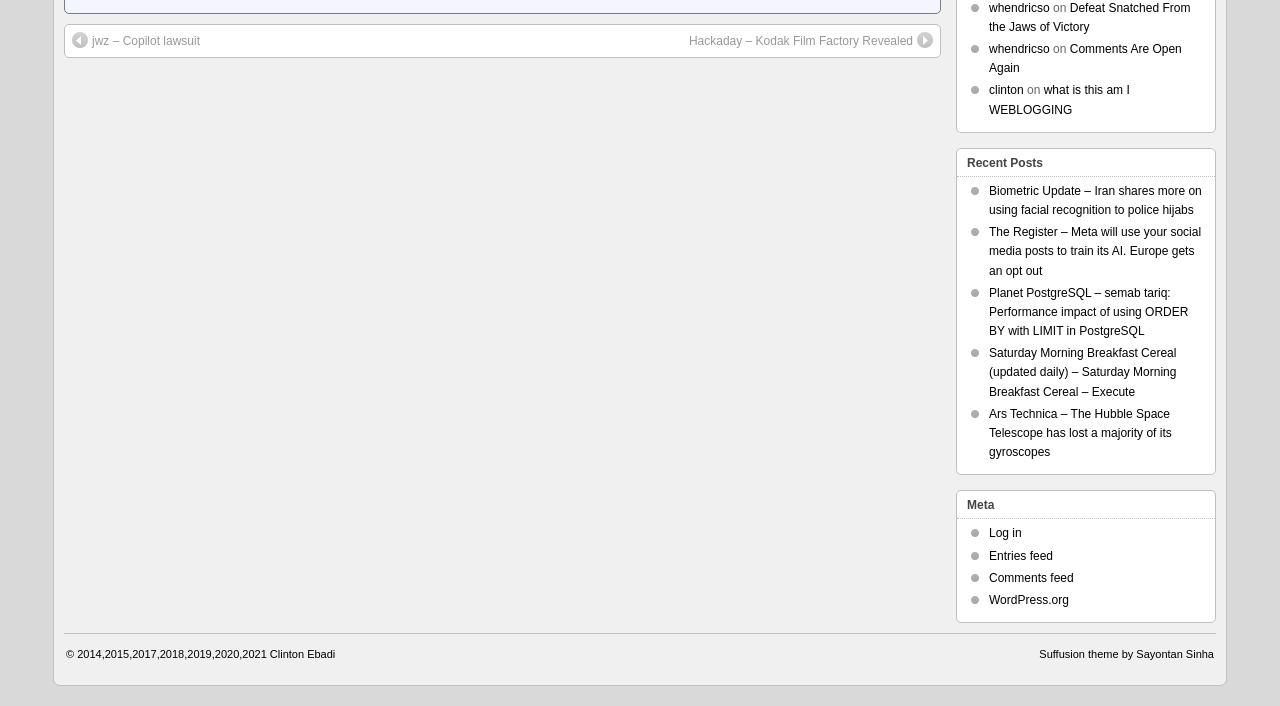Using the element description Entries feed, predict the bounding box coordinates for the UI element. Provide the coordinates in (top-left x, top-left y, bottom-right x, bottom-right y) format with values ranging from 0 to 1.

[0.773, 0.777, 0.823, 0.797]